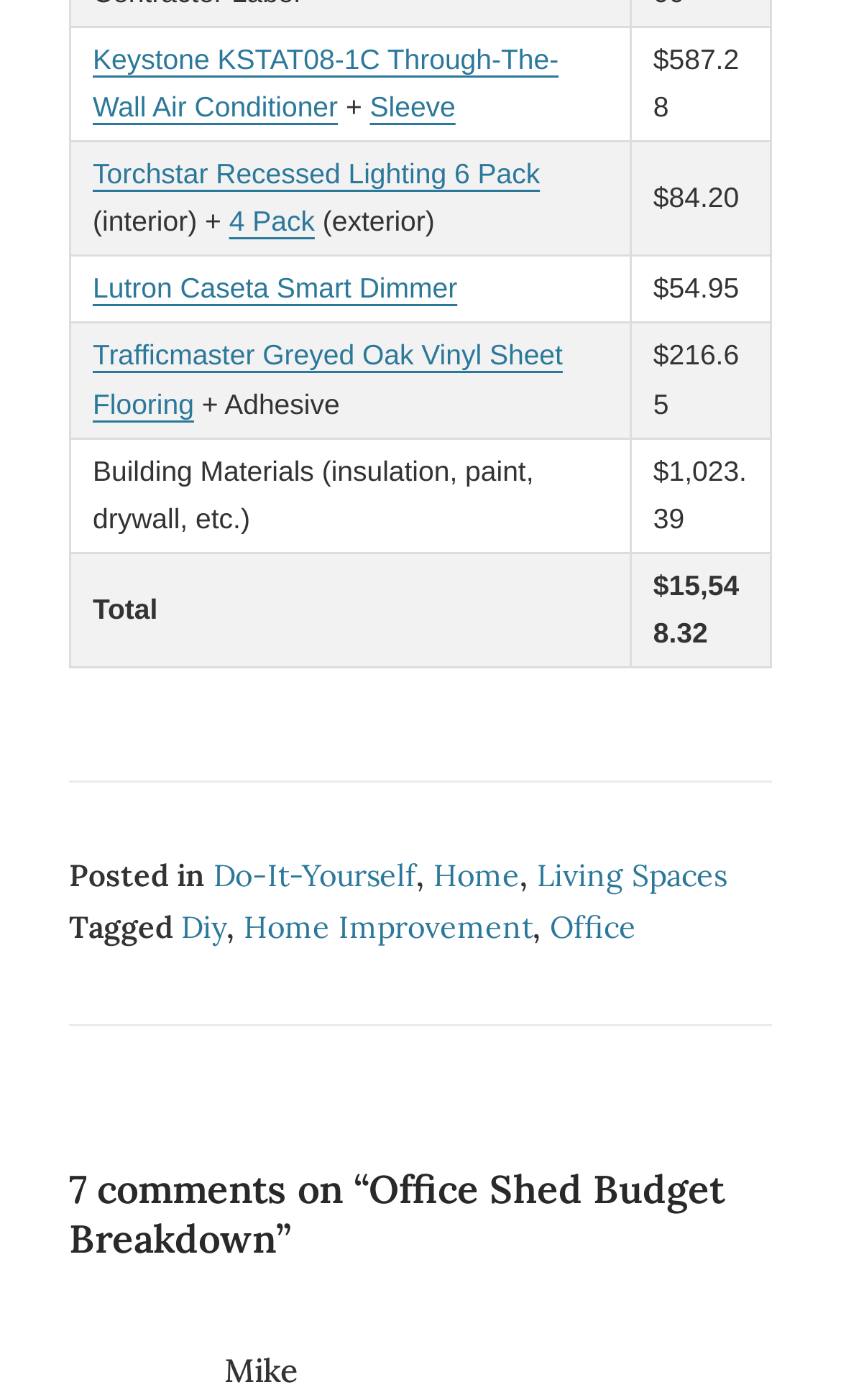Please identify the bounding box coordinates of the region to click in order to complete the given instruction: "View Sitemap". The coordinates should be four float numbers between 0 and 1, i.e., [left, top, right, bottom].

None